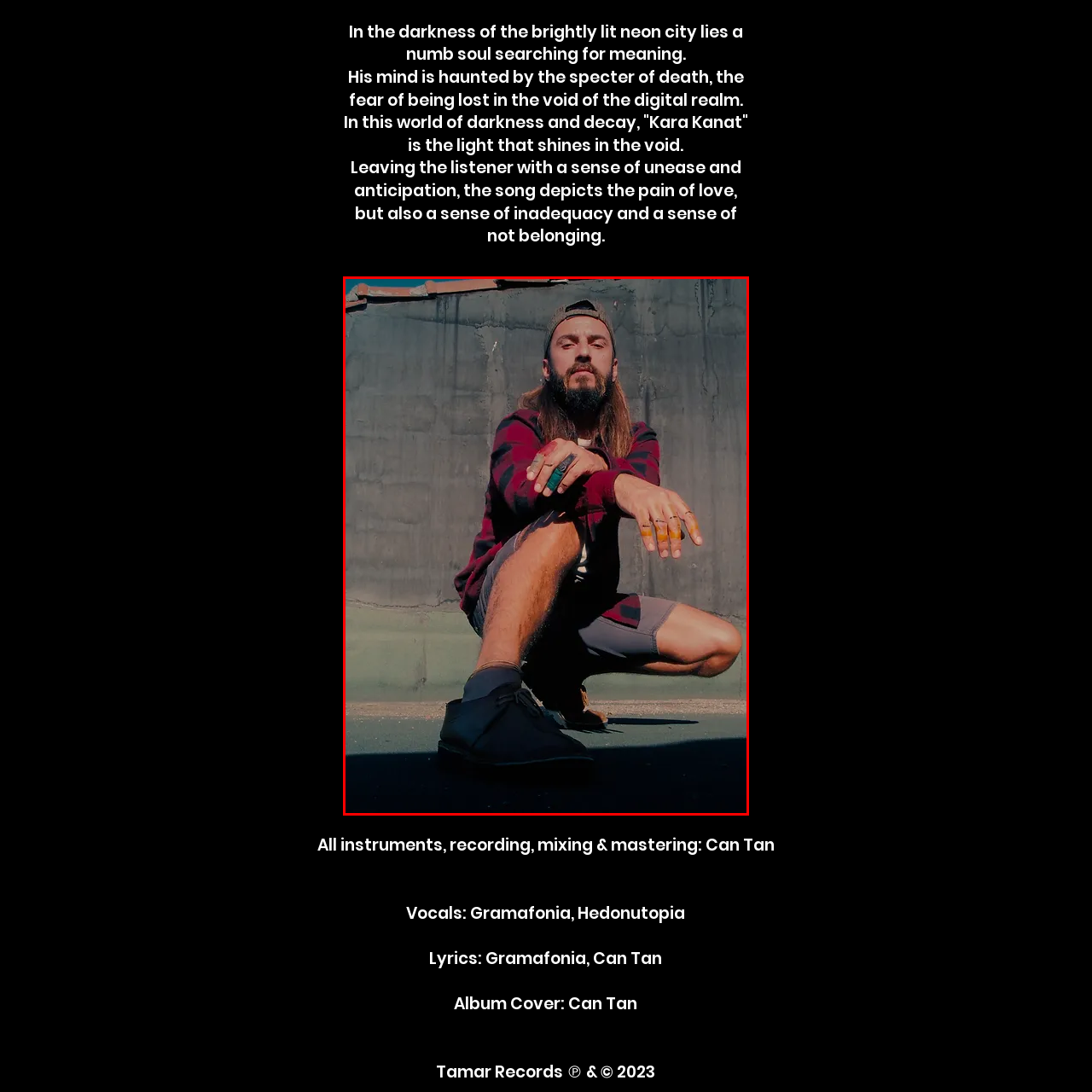Review the part of the image encased in the red box and give an elaborate answer to the question posed: What is the color of the wall behind the individual?

The caption describes the backdrop of the image as a faded green wall, which provides a contrasting background to the individual's vibrant attire and the sunlit scene.